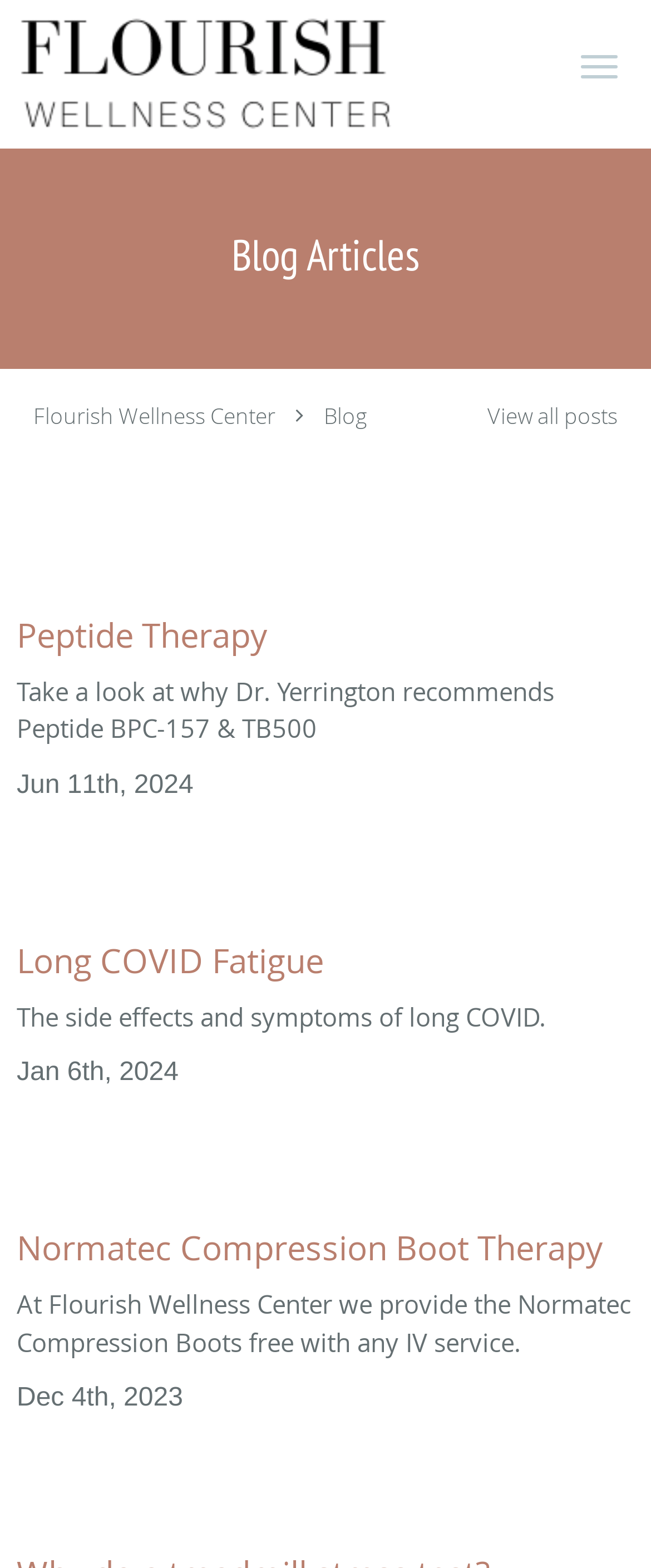Using the format (top-left x, top-left y, bottom-right x, bottom-right y), provide the bounding box coordinates for the described UI element. All values should be floating point numbers between 0 and 1: parent_node: Learn aria-label="Microsoft"

None